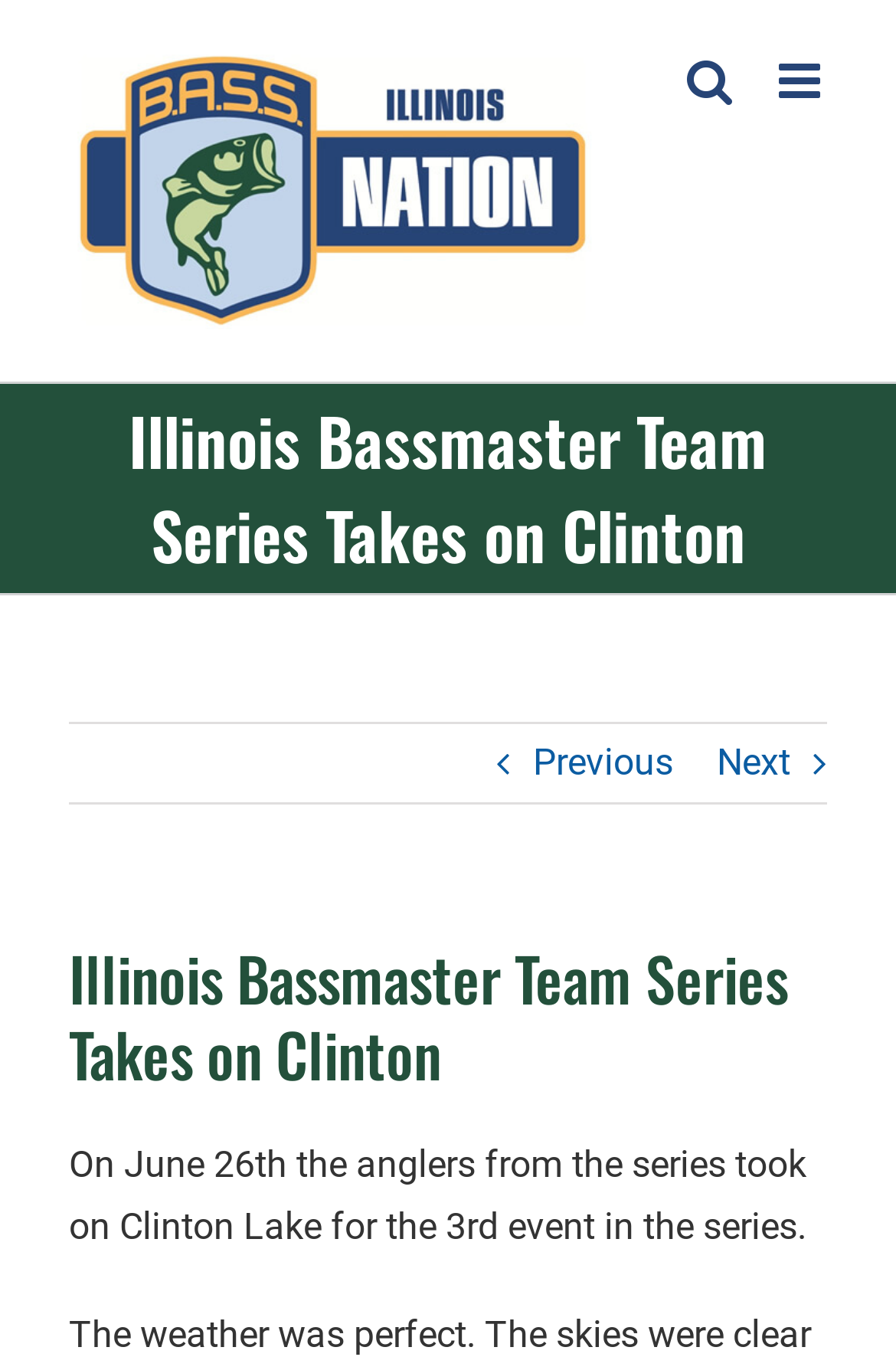Use the information in the screenshot to answer the question comprehensively: What is the date mentioned in the article?

I read the article content and found a sentence that starts with 'On June 26th...', which indicates that June 26th is the date mentioned in the article.